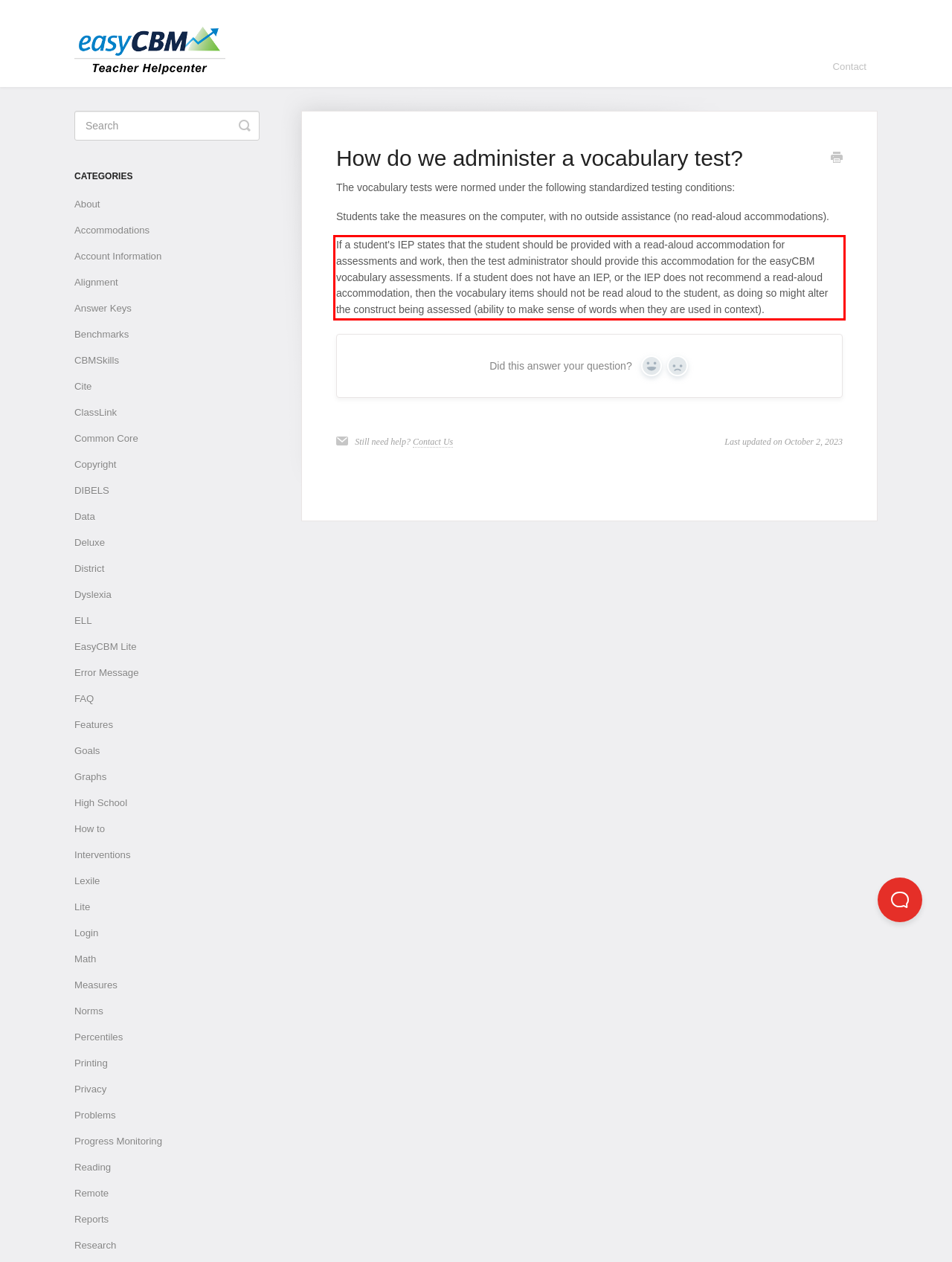Using the webpage screenshot, recognize and capture the text within the red bounding box.

If a student's IEP states that the student should be provided with a read-aloud accommodation for assessments and work, then the test administrator should provide this accommodation for the easyCBM vocabulary assessments. If a student does not have an IEP, or the IEP does not recommend a read-aloud accommodation, then the vocabulary items should not be read aloud to the student, as doing so might alter the construct being assessed (ability to make sense of words when they are used in context).